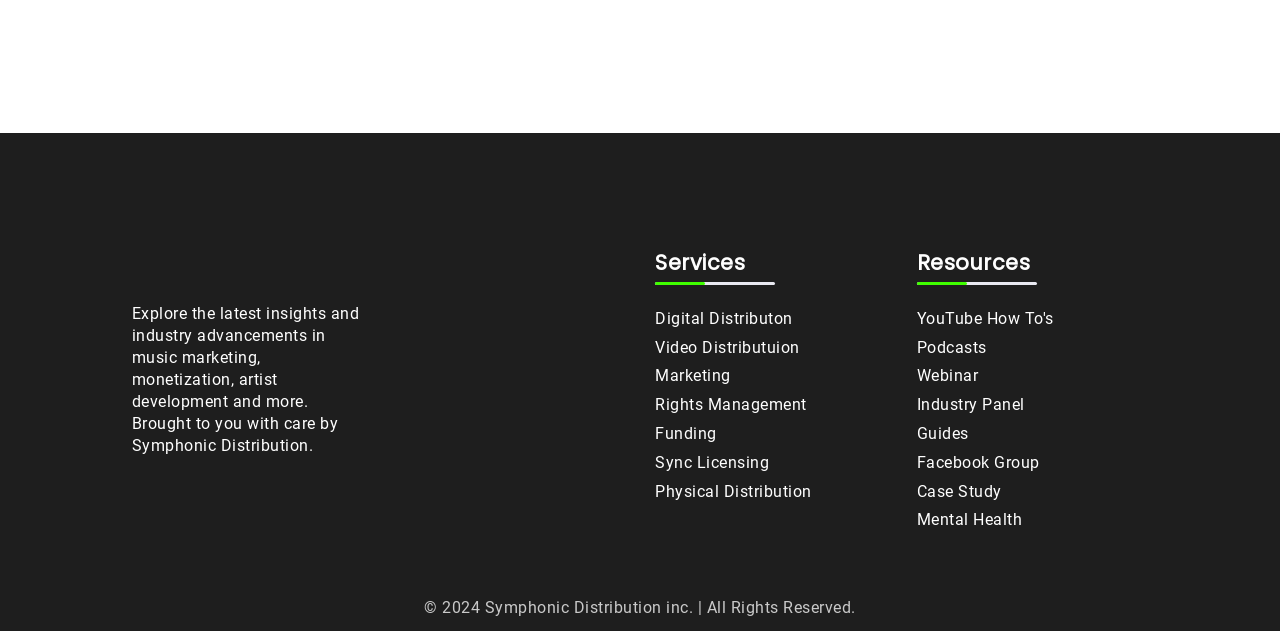Answer the question using only a single word or phrase: 
How many services are listed in the footer?

7